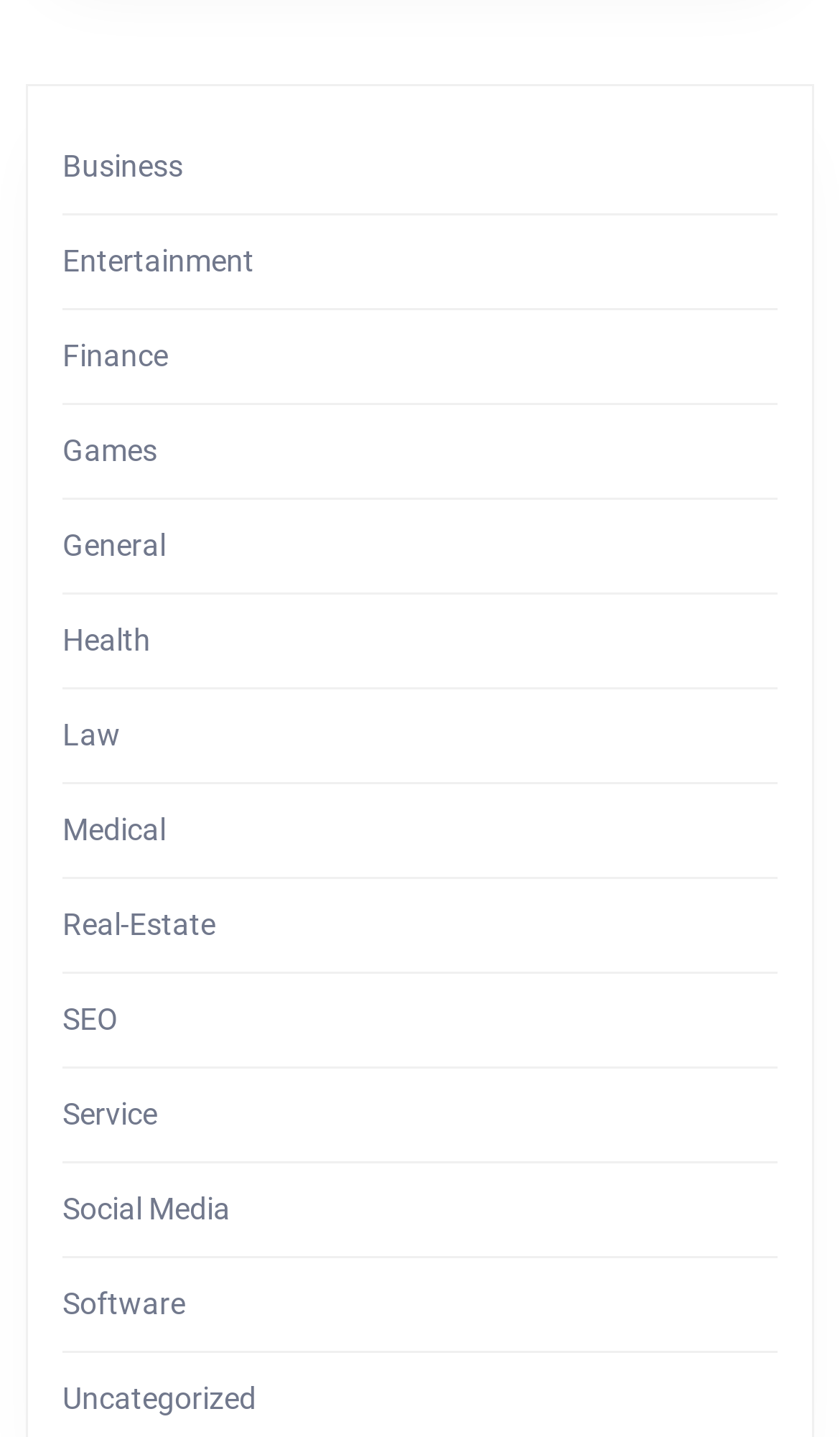Answer this question in one word or a short phrase: How many categories are listed on the webpage?

15